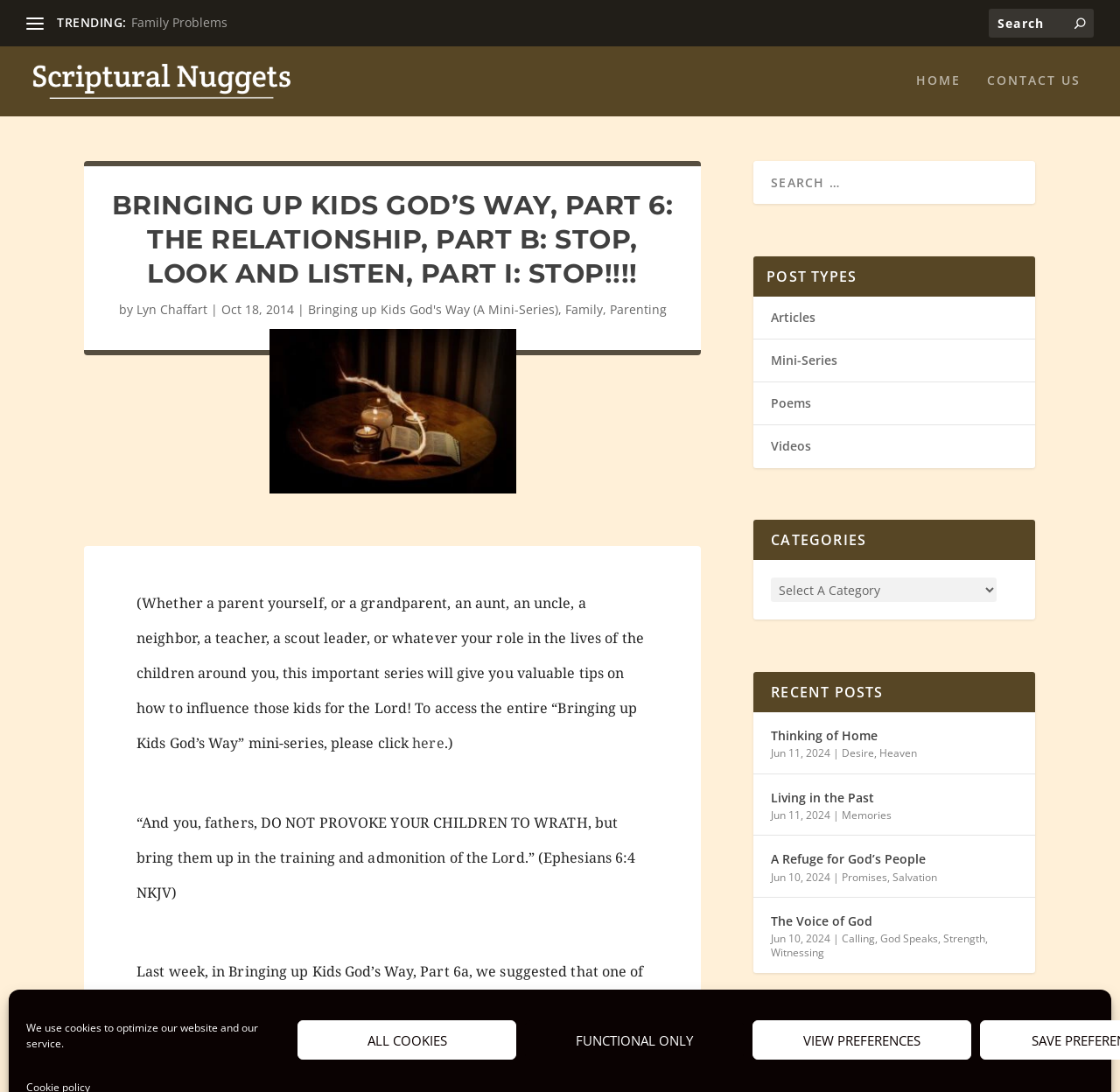Select the bounding box coordinates of the element I need to click to carry out the following instruction: "Explore the 'Family Problems' topic".

[0.117, 0.013, 0.203, 0.028]